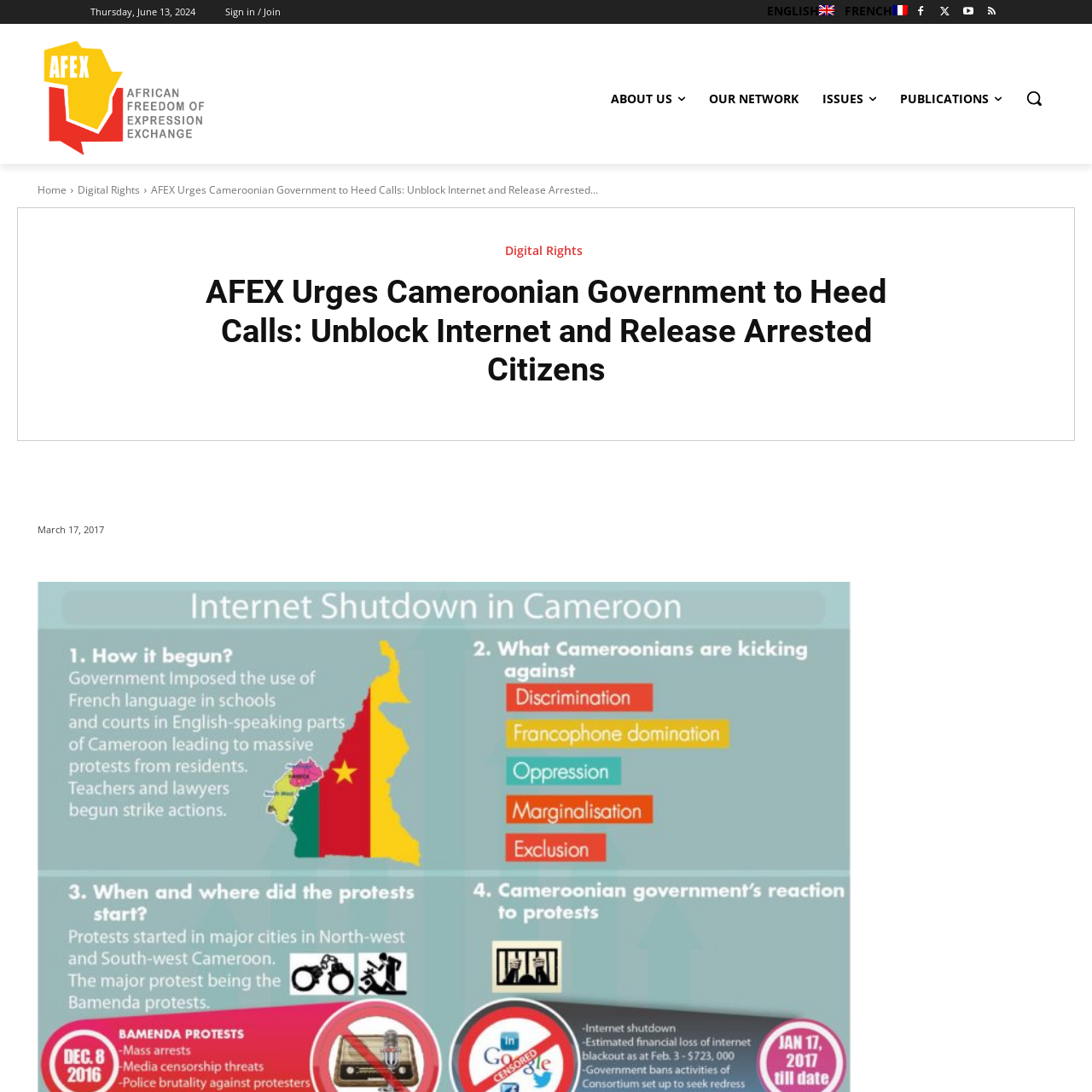Please find the bounding box coordinates (top-left x, top-left y, bottom-right x, bottom-right y) in the screenshot for the UI element described as follows: Our Network

[0.638, 0.079, 0.742, 0.102]